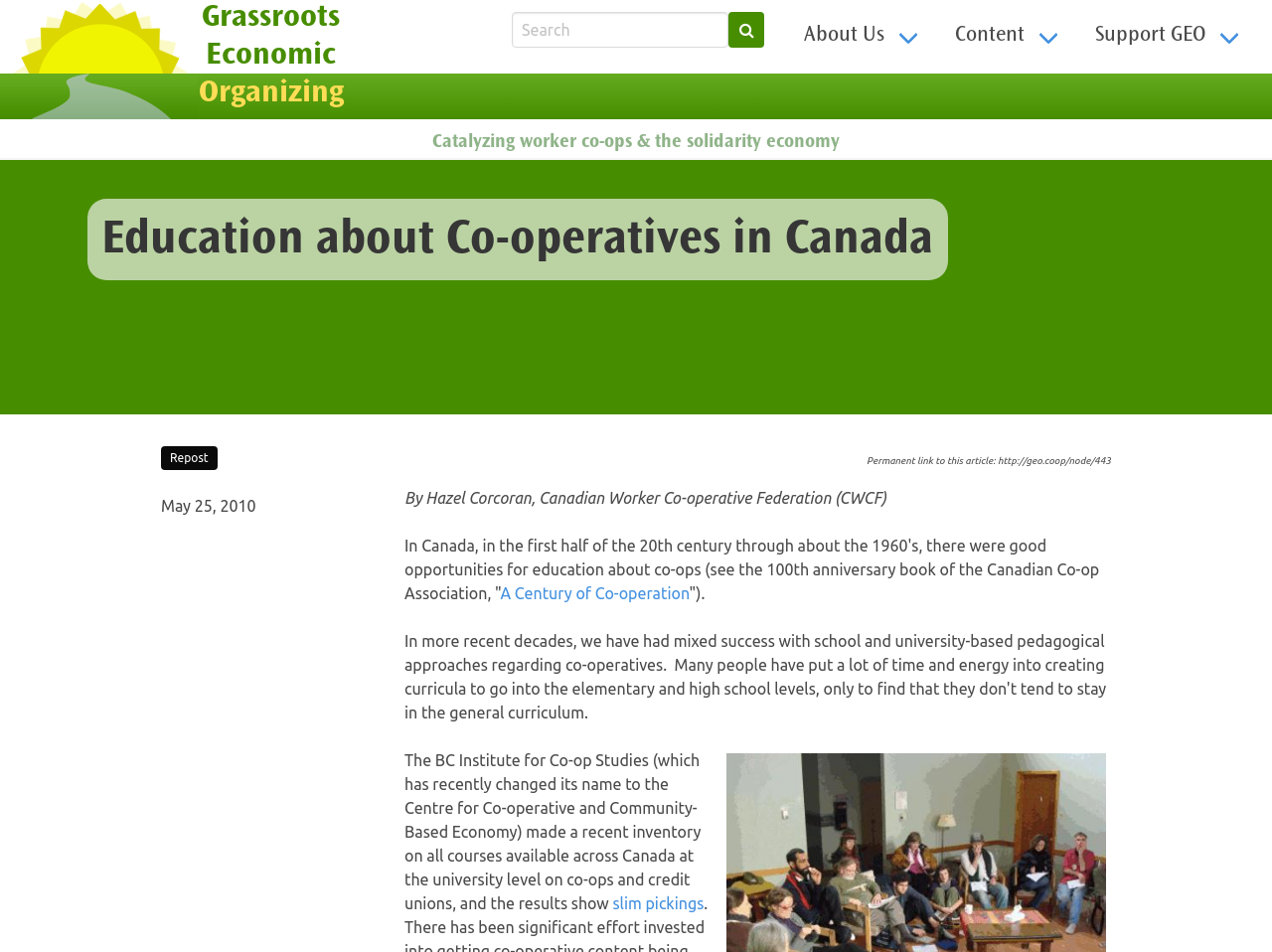Using the image as a reference, answer the following question in as much detail as possible:
What is the name of the organization?

I found the answer by looking at the top-left corner of the webpage, where there is a figure element with a link 'Grassroots Economic Organizing Home'. This suggests that the organization's name is Grassroots Economic Organizing.